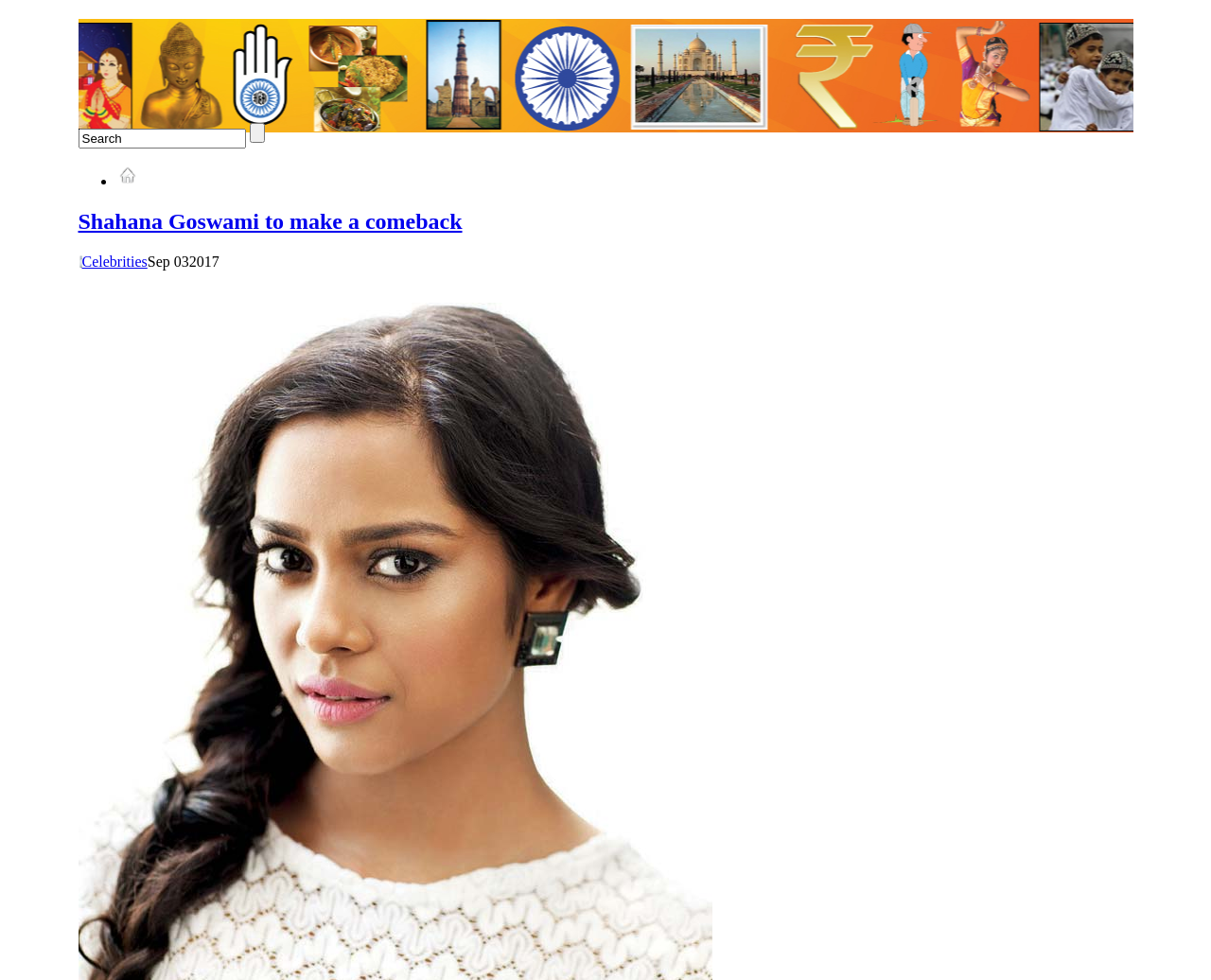What is the text on the image?
Provide a fully detailed and comprehensive answer to the question.

The image has a text overlay that reads 'Home', which suggests that it might be a navigation element or a logo.